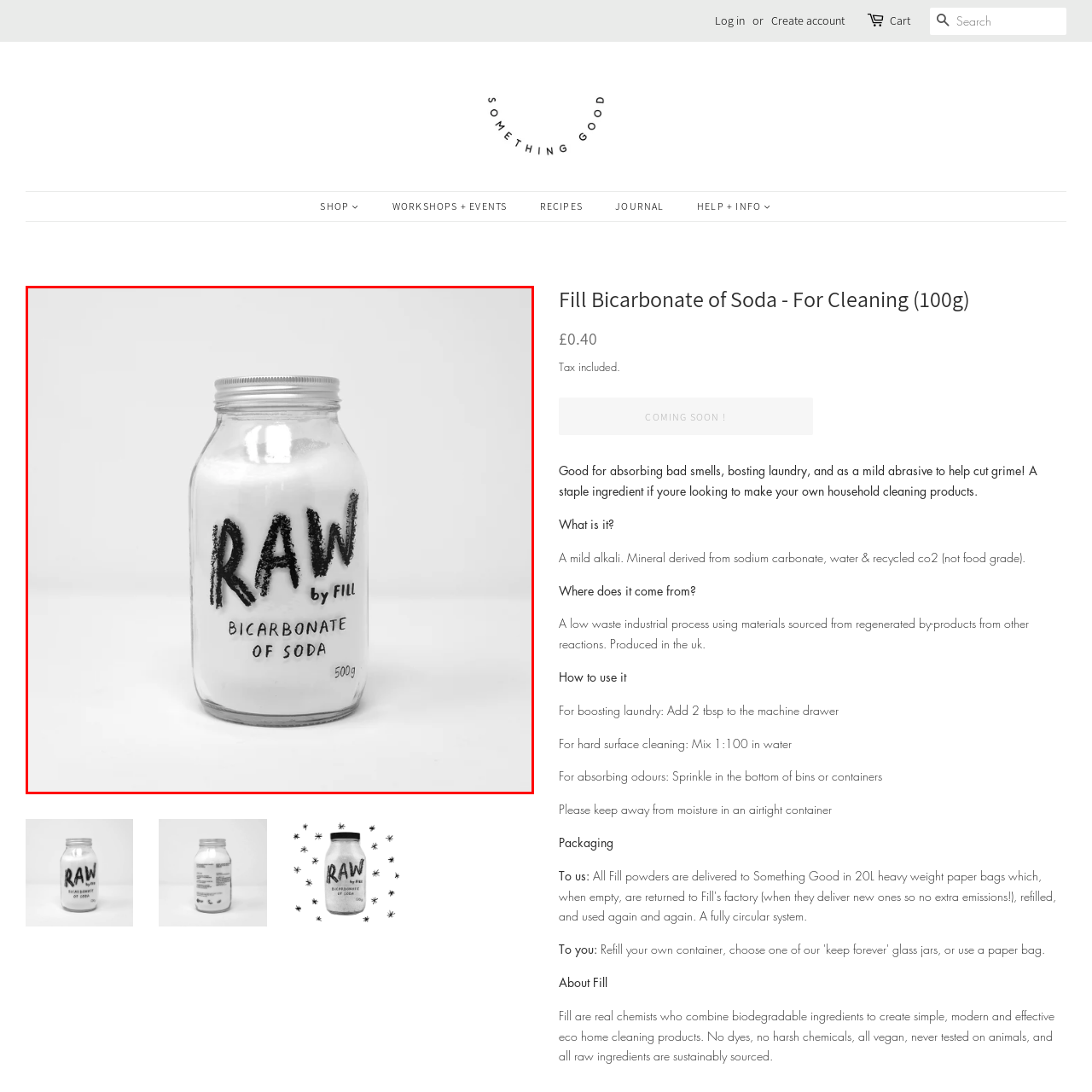Direct your attention to the part of the image marked by the red boundary and give a detailed response to the following question, drawing from the image: What is the color of the label's lettering?

The caption describes the label as having 'bold black lettering', which suggests that the color of the lettering on the label is black.